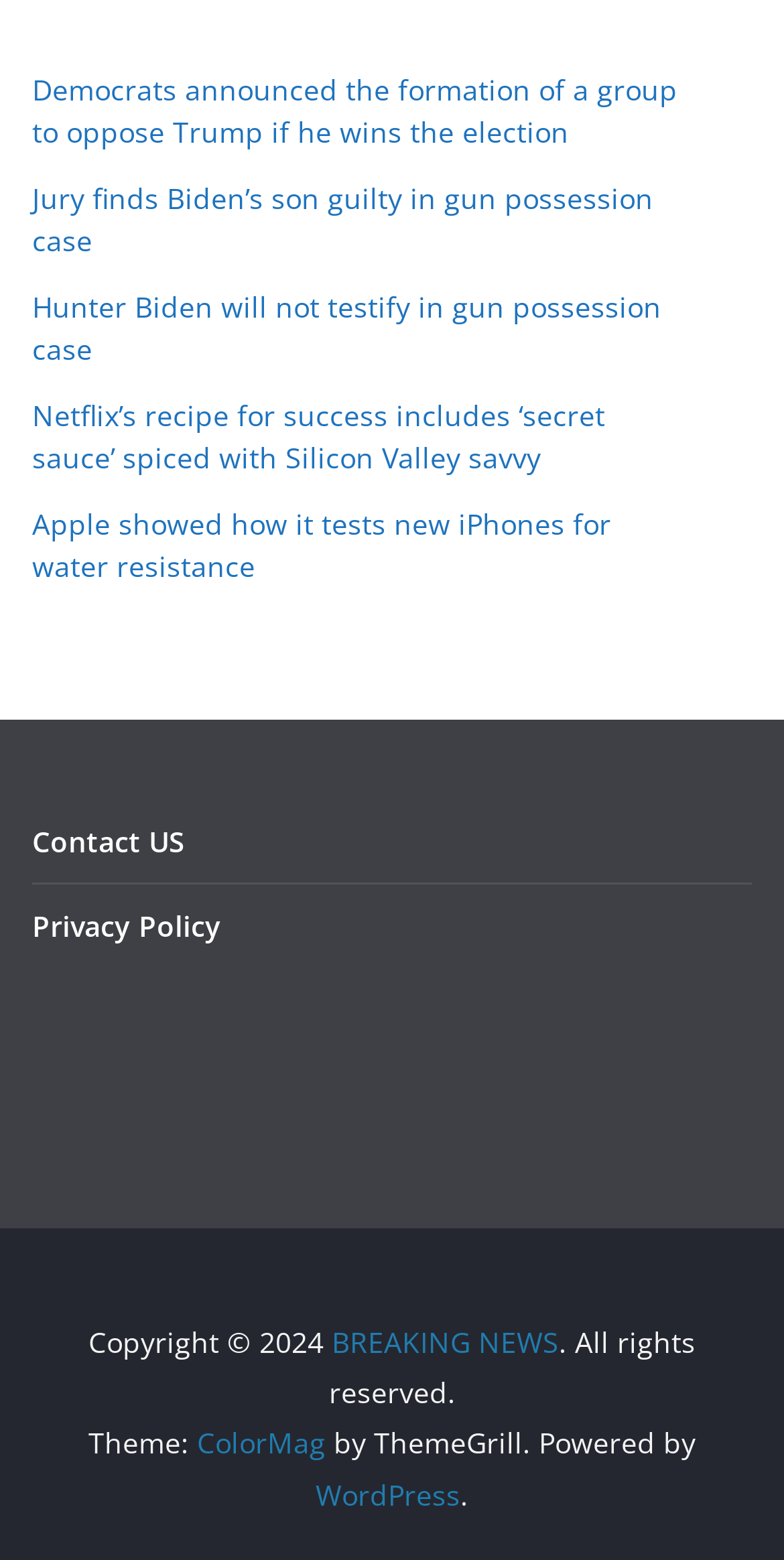Determine the coordinates of the bounding box that should be clicked to complete the instruction: "Contact US". The coordinates should be represented by four float numbers between 0 and 1: [left, top, right, bottom].

[0.041, 0.527, 0.236, 0.551]